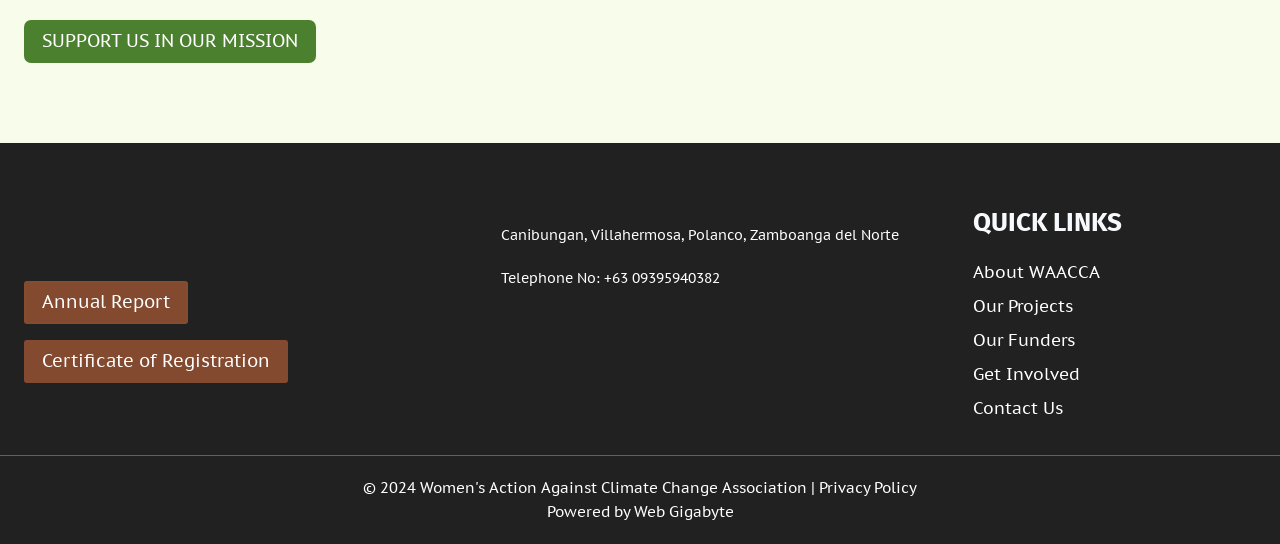What is the organization's mission?
Please give a well-detailed answer to the question.

The question asks about the organization's mission, and the answer can be found in the link with the text 'SUPPORT US IN OUR MISSION' at the top of the webpage.